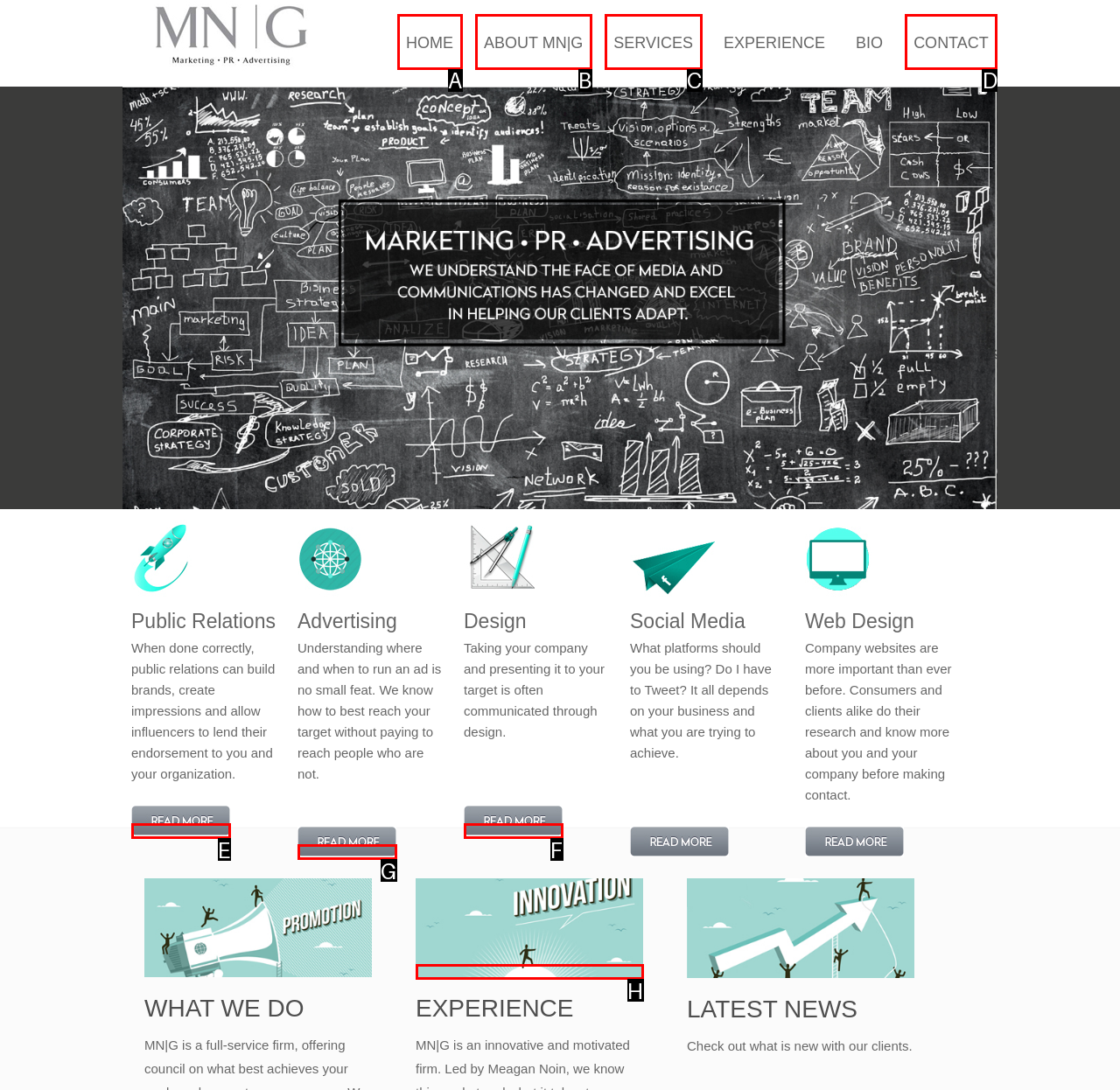Tell me which one HTML element best matches the description: parent_node: Advertising
Answer with the option's letter from the given choices directly.

G